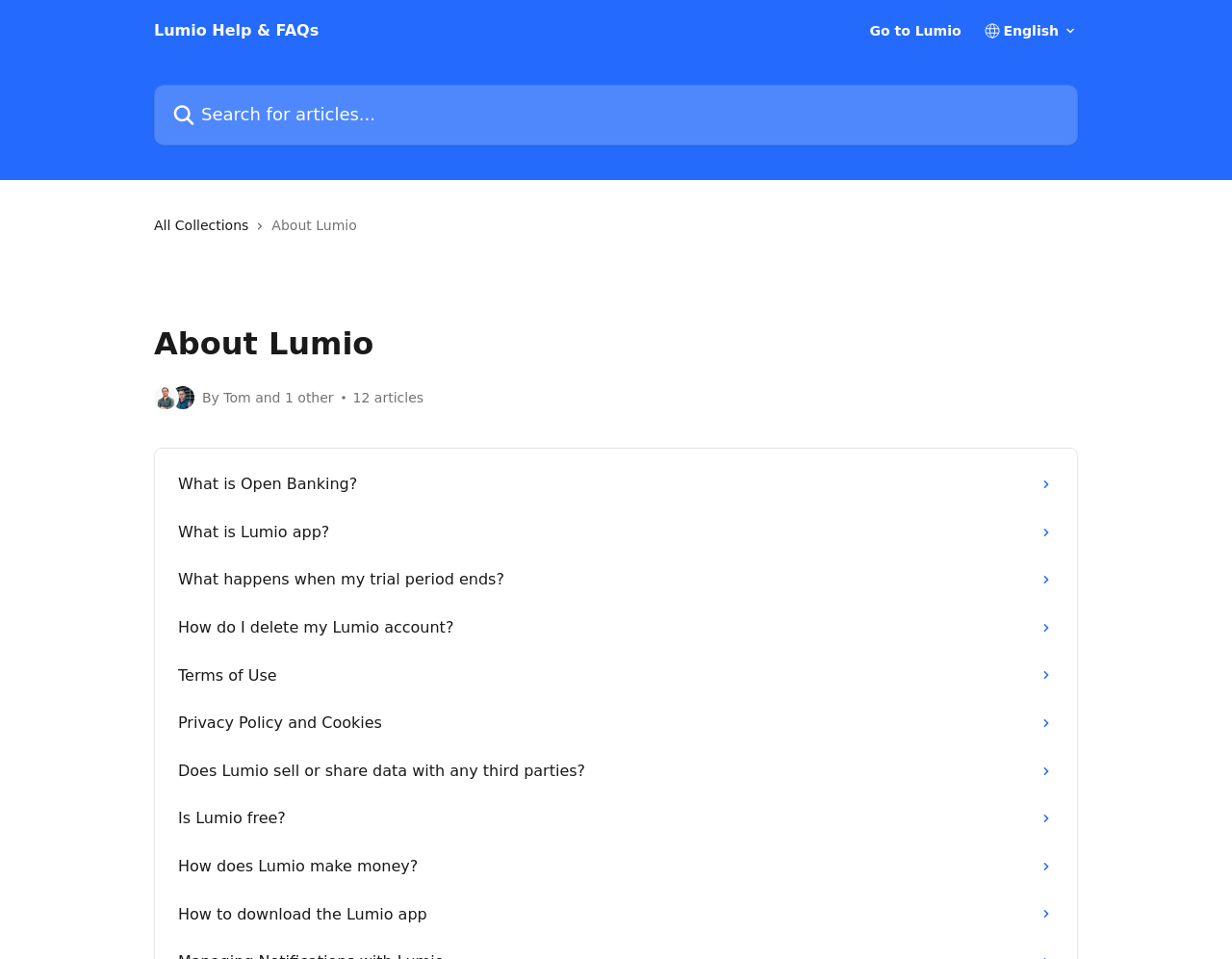Pinpoint the bounding box coordinates of the clickable element to carry out the following instruction: "Search for articles."

[0.125, 0.088, 0.875, 0.151]